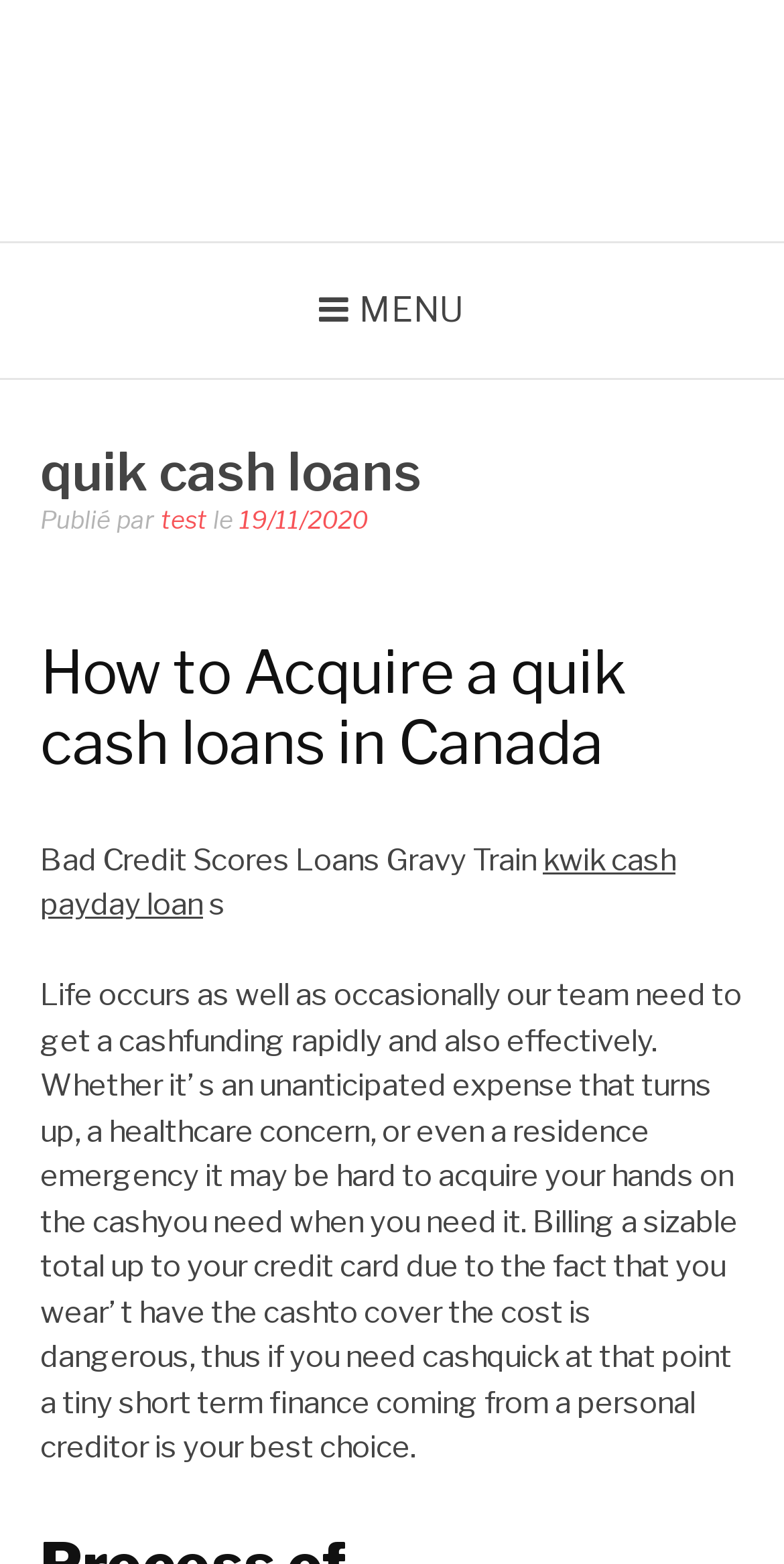Please specify the bounding box coordinates in the format (top-left x, top-left y, bottom-right x, bottom-right y), with values ranging from 0 to 1. Identify the bounding box for the UI component described as follows: kwik cash payday loan

[0.051, 0.538, 0.862, 0.59]